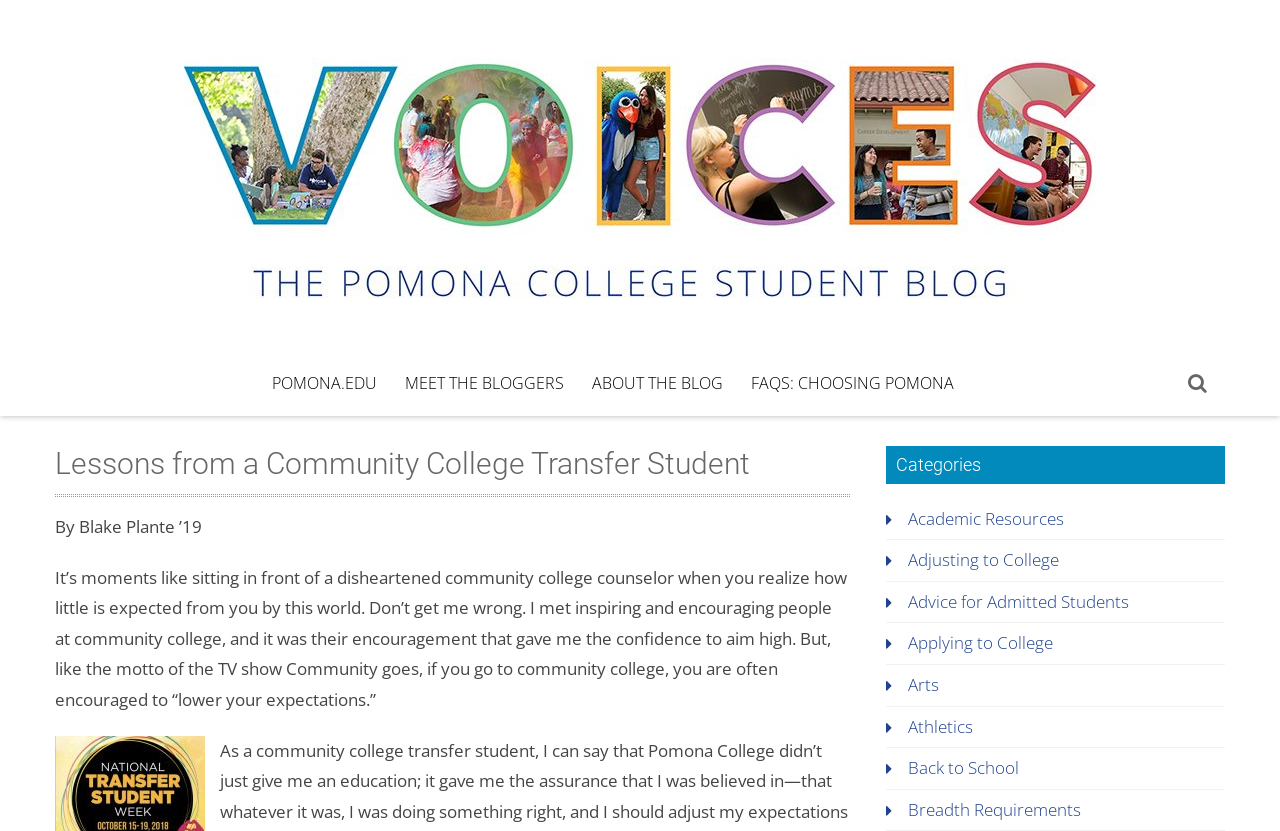Provide an in-depth caption for the webpage.

The webpage is about a personal story of a community college transfer student, titled "Lessons from a Community College Transfer Student – Voices". At the top, there is a logo image of "Voices" accompanied by a link with the same name. Below the logo, there are four links: "POMONA.EDU", "MEET THE BLOGGERS", "ABOUT THE BLOG", and "FAQS: CHOOSING POMONA", aligned horizontally.

The main content of the webpage is a personal essay, which starts with a heading "Lessons from a Community College Transfer Student" followed by the author's name "By Blake Plante ’19". The essay is a reflective piece about the author's experience at a community college, where they felt discouraged by a counselor but encouraged by others to aim high.

On the right side of the webpage, there is a section titled "Categories" with nine links to different topics, including "Academic Resources", "Adjusting to College", "Advice for Admitted Students", and others. These links are stacked vertically, taking up about half of the webpage's height.